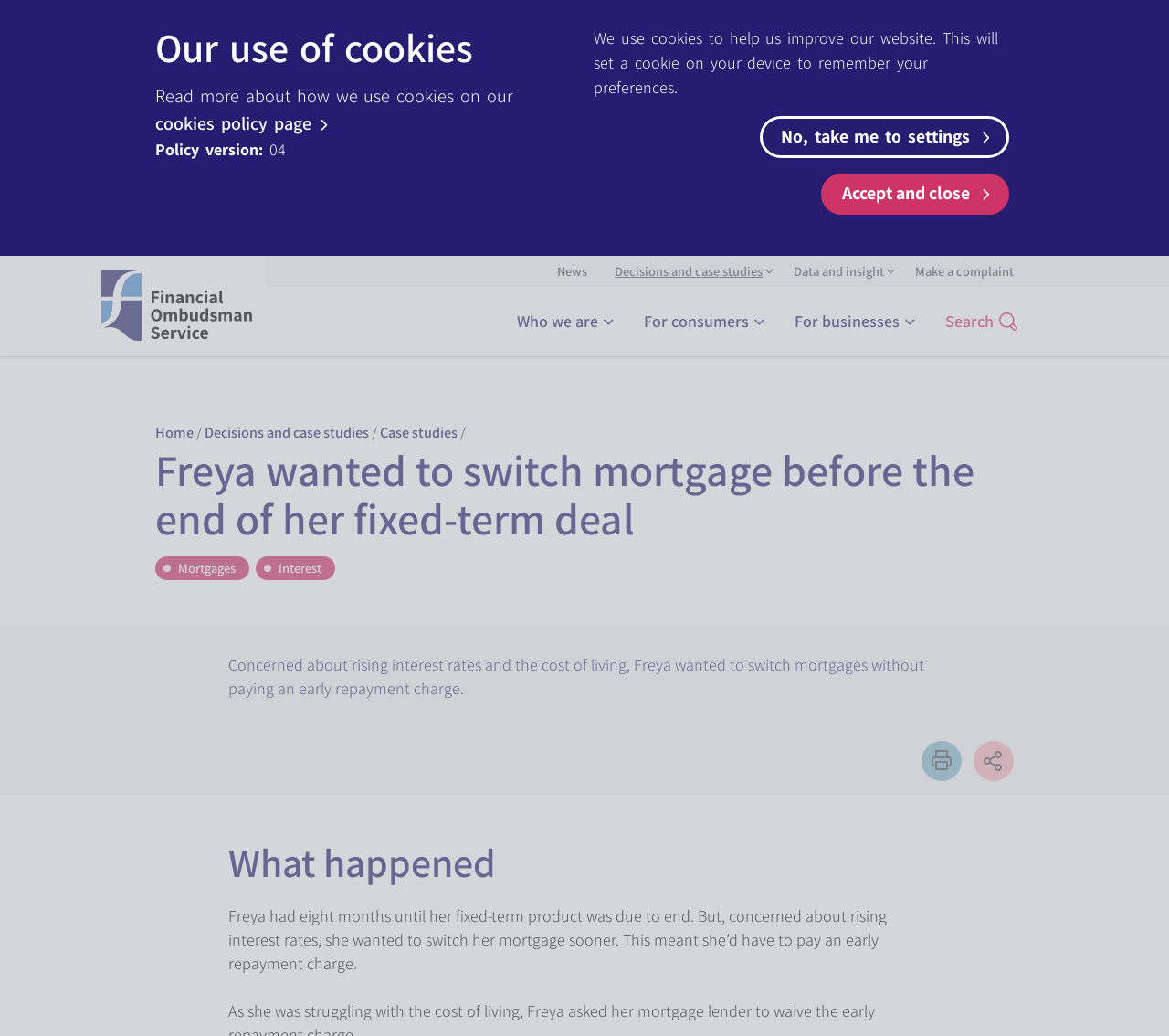Can you determine the bounding box coordinates of the area that needs to be clicked to fulfill the following instruction: "Print this page"?

[0.788, 0.715, 0.823, 0.754]